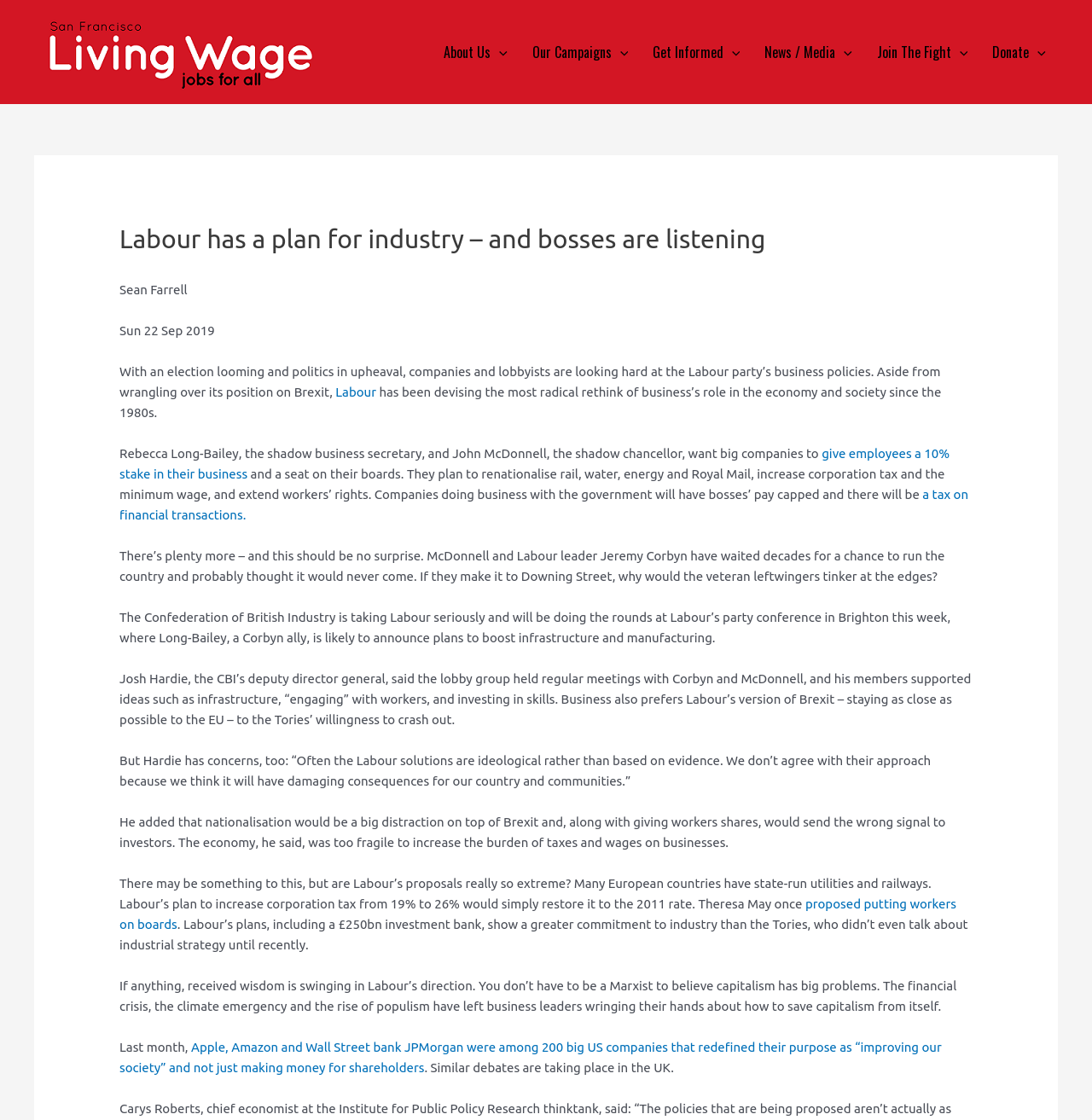Please find the bounding box coordinates of the clickable region needed to complete the following instruction: "Click the link to a tax on financial transactions". The bounding box coordinates must consist of four float numbers between 0 and 1, i.e., [left, top, right, bottom].

[0.109, 0.435, 0.887, 0.466]